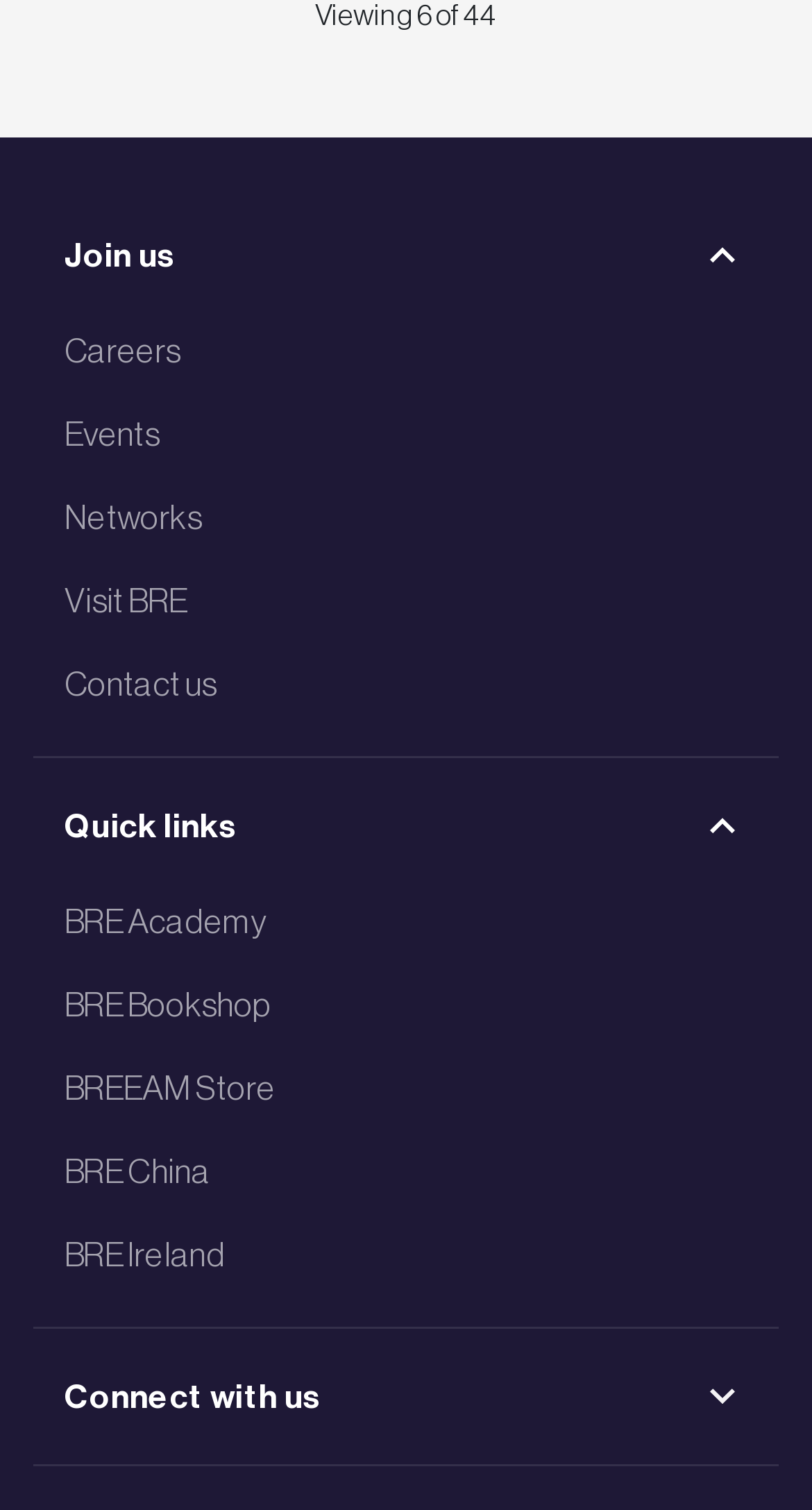What is the first link under 'Join us'?
Look at the image and answer the question with a single word or phrase.

Careers